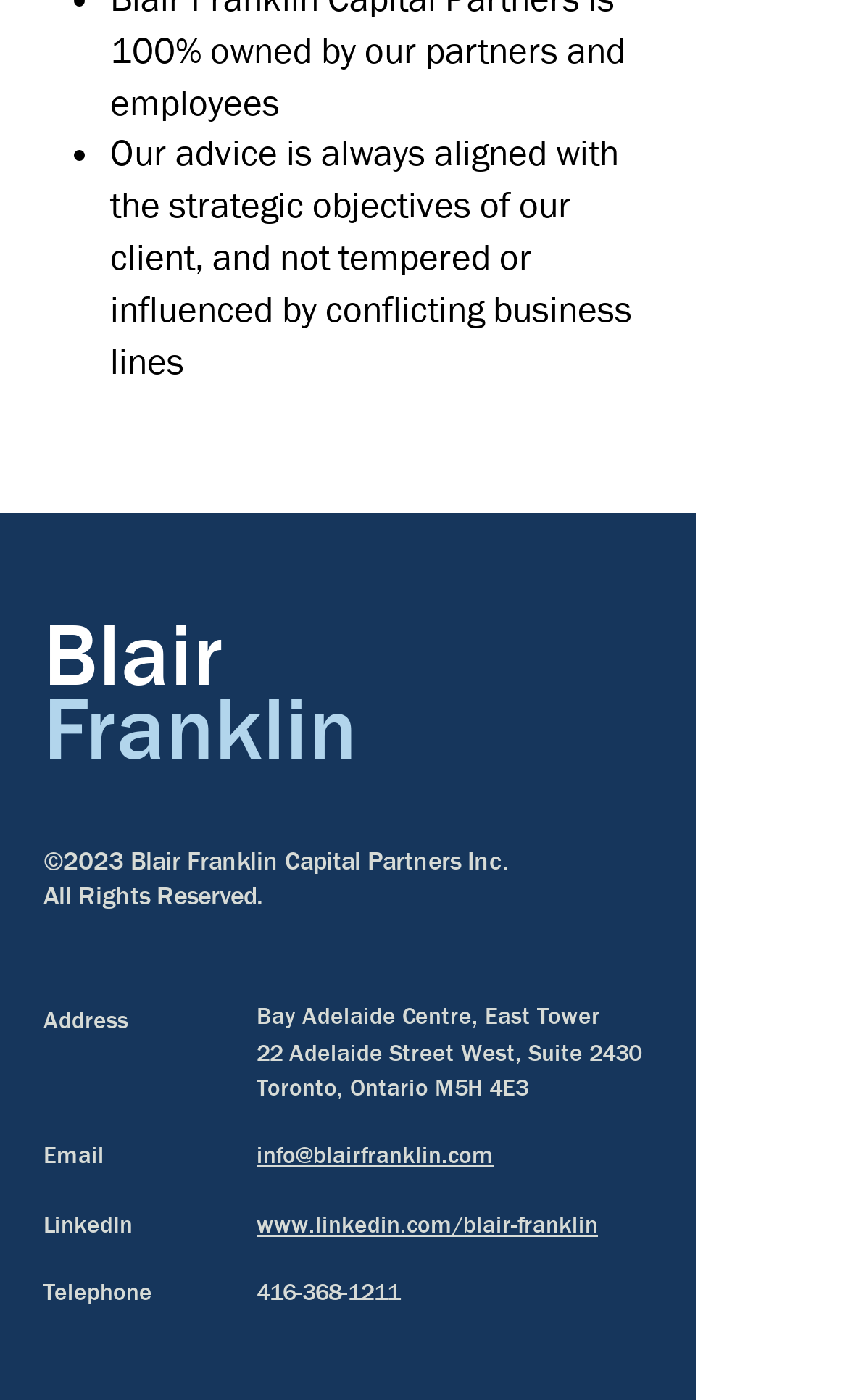From the webpage screenshot, predict the bounding box of the UI element that matches this description: "416-368-1211".

[0.303, 0.911, 0.472, 0.934]